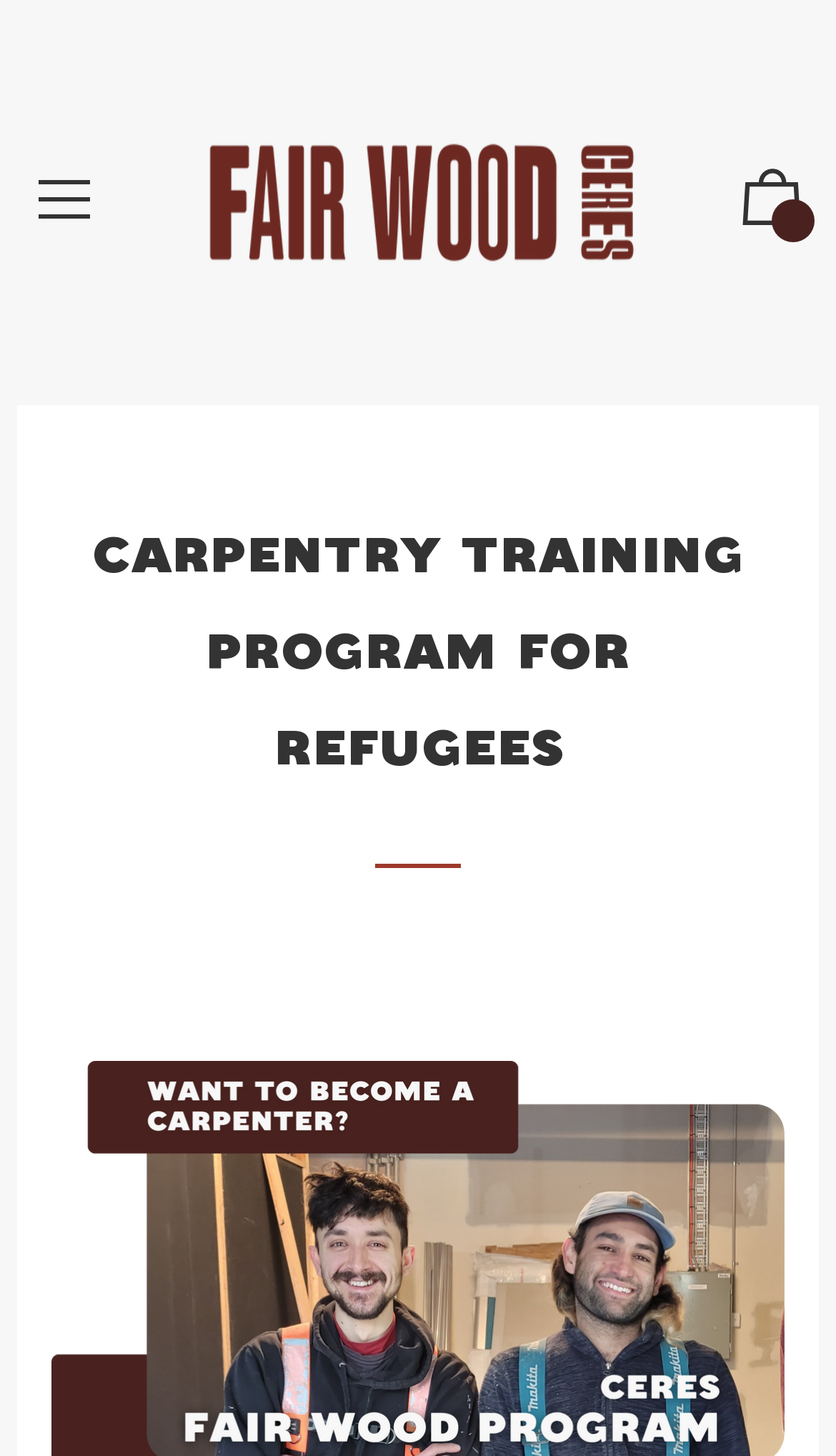Utilize the information from the image to answer the question in detail:
What is the theme of the webpage?

The theme of the webpage can be inferred from the heading element with the text 'Carpentry Training Program For Refugees' which indicates that the webpage is related to carpentry training.